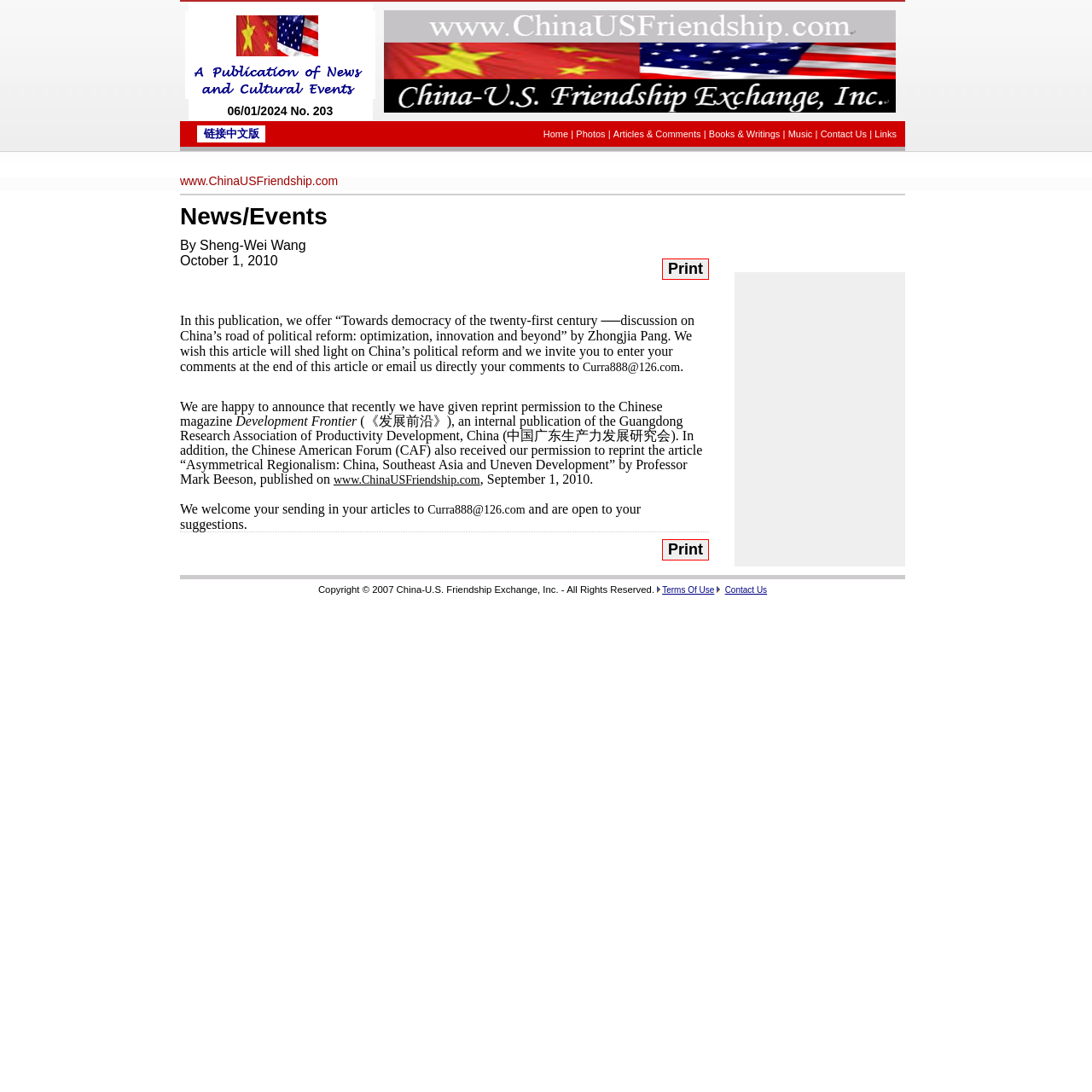Can you show the bounding box coordinates of the region to click on to complete the task described in the instruction: "Contact us via email"?

[0.533, 0.33, 0.623, 0.342]